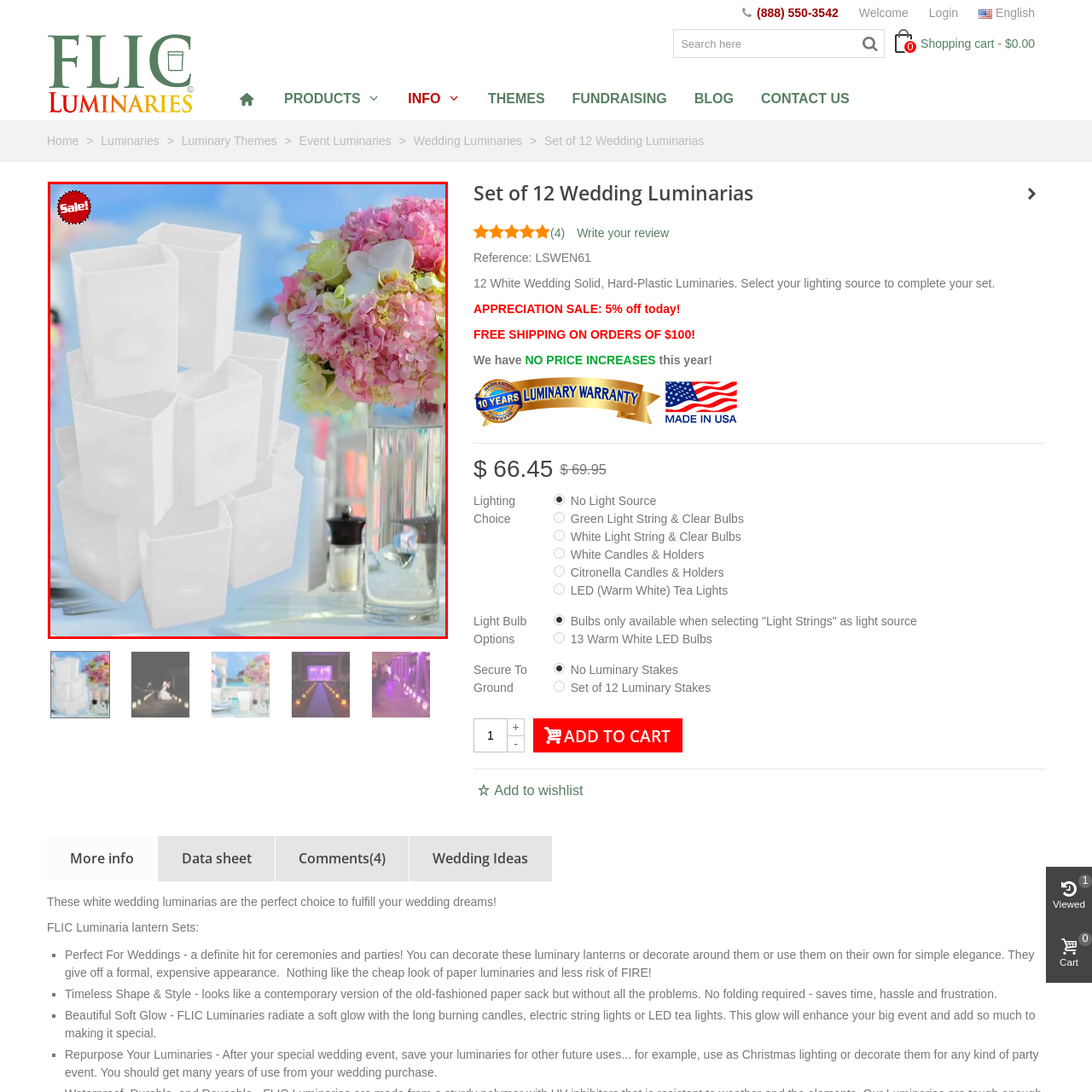What is the material of the luminaries?
Please look at the image marked with a red bounding box and provide a one-word or short-phrase answer based on what you see.

hard-plastic